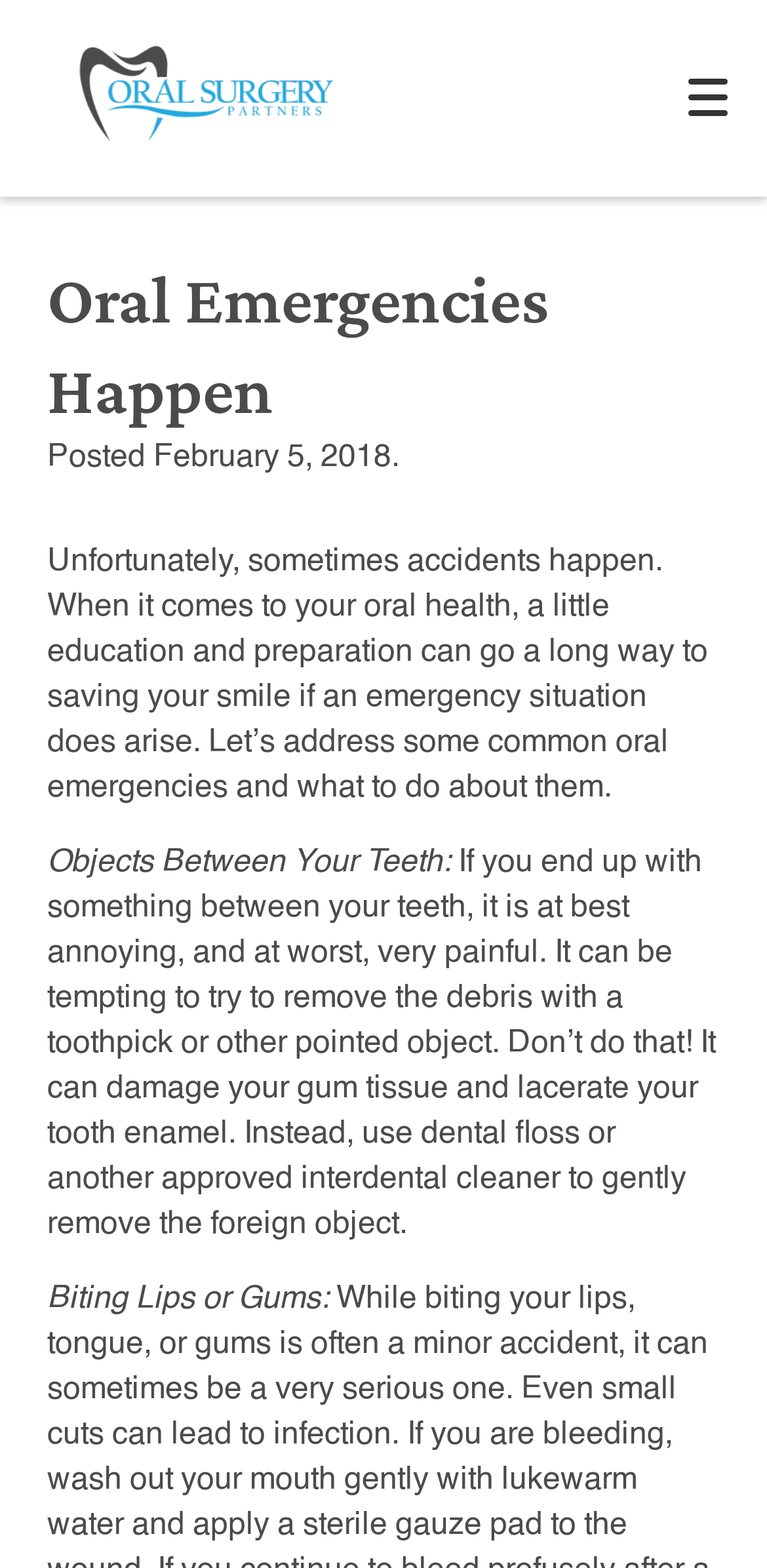Please find the bounding box coordinates of the clickable region needed to complete the following instruction: "Request an appointment". The bounding box coordinates must consist of four float numbers between 0 and 1, i.e., [left, top, right, bottom].

[0.041, 0.799, 0.959, 0.845]